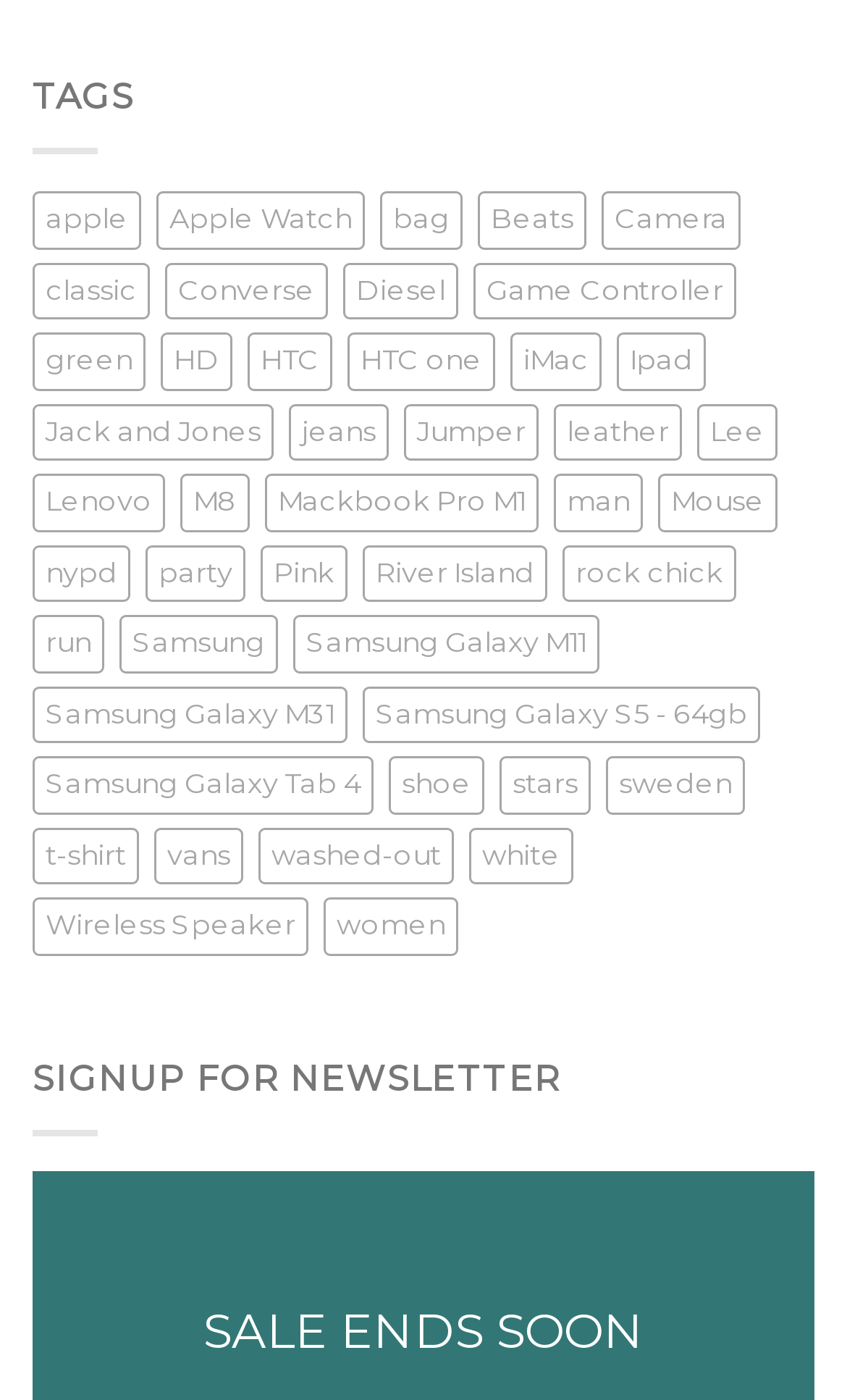Given the element description "Samsung Galaxy Tab 4" in the screenshot, predict the bounding box coordinates of that UI element.

[0.038, 0.54, 0.441, 0.581]